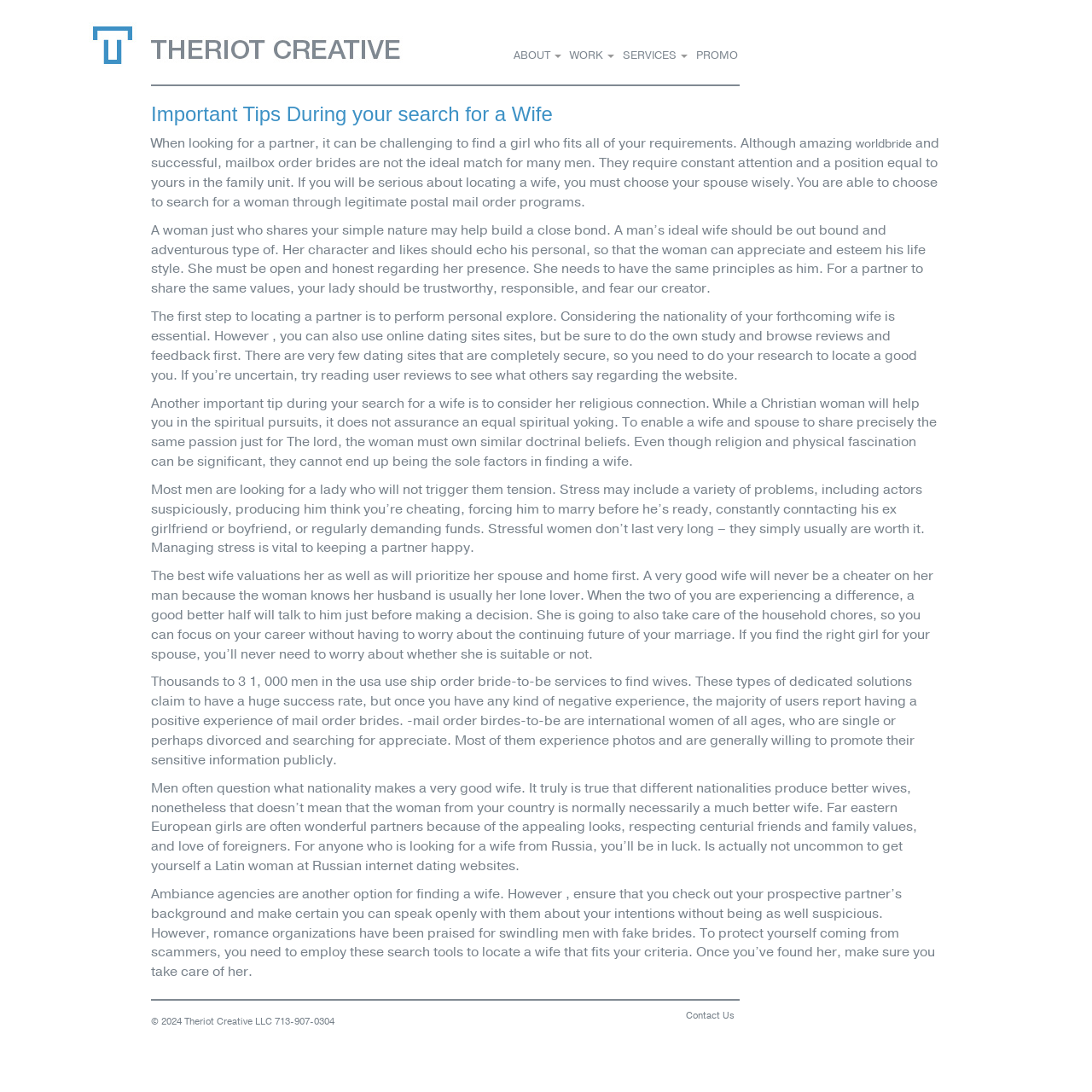Please provide a comprehensive response to the question based on the details in the image: What is the importance of considering a woman's religious connection?

The webpage emphasizes the importance of considering a woman's religious connection when searching for a wife. It suggests that a Christian woman can help a man in his spiritual pursuits, but it's not a guarantee of equal spiritual yoking. The woman must have similar doctrinal beliefs to enable a wife and husband to share the same passion for God.